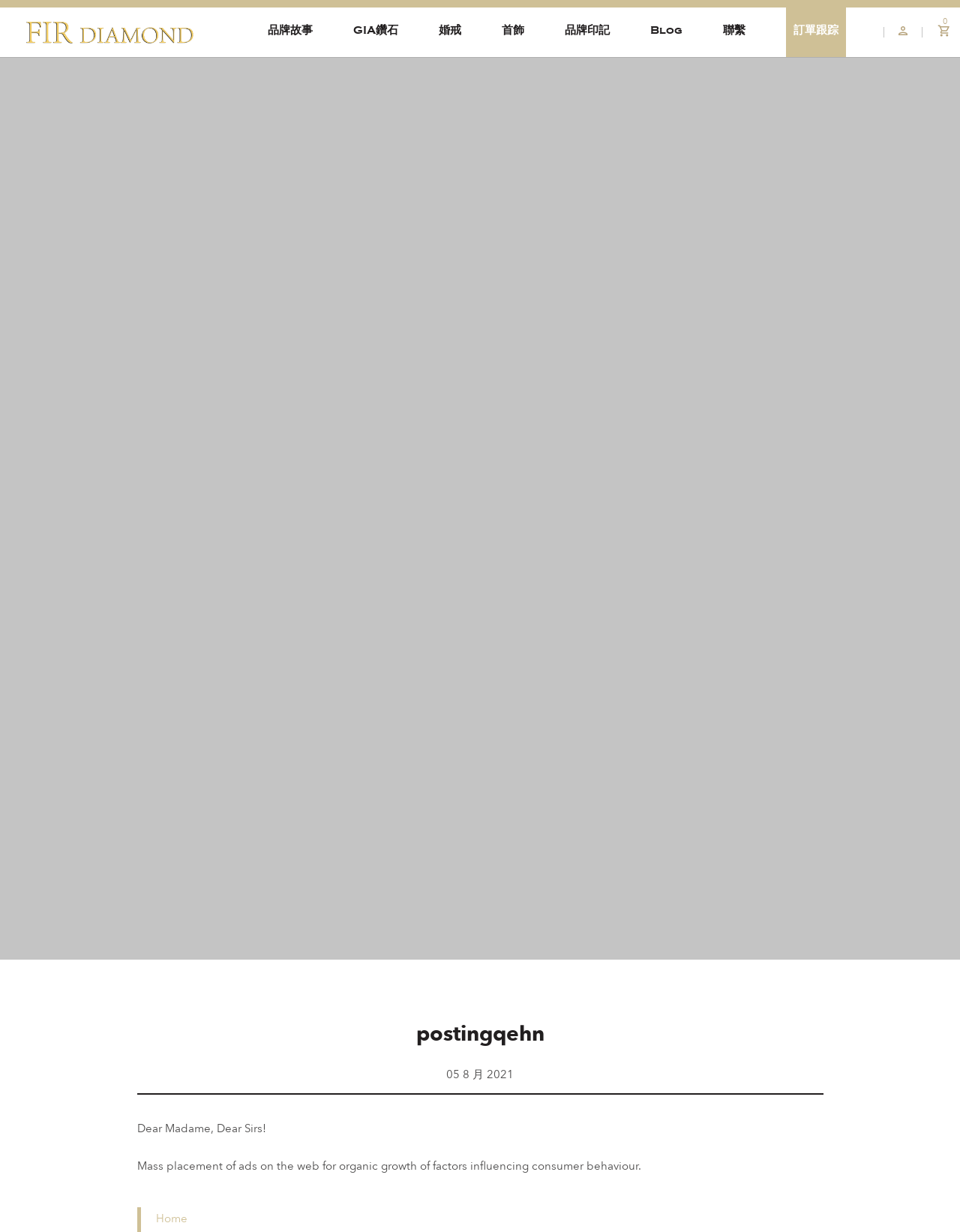Find the bounding box coordinates of the element to click in order to complete this instruction: "go to FIR DIAMOND". The bounding box coordinates must be four float numbers between 0 and 1, denoted as [left, top, right, bottom].

[0.027, 0.021, 0.205, 0.03]